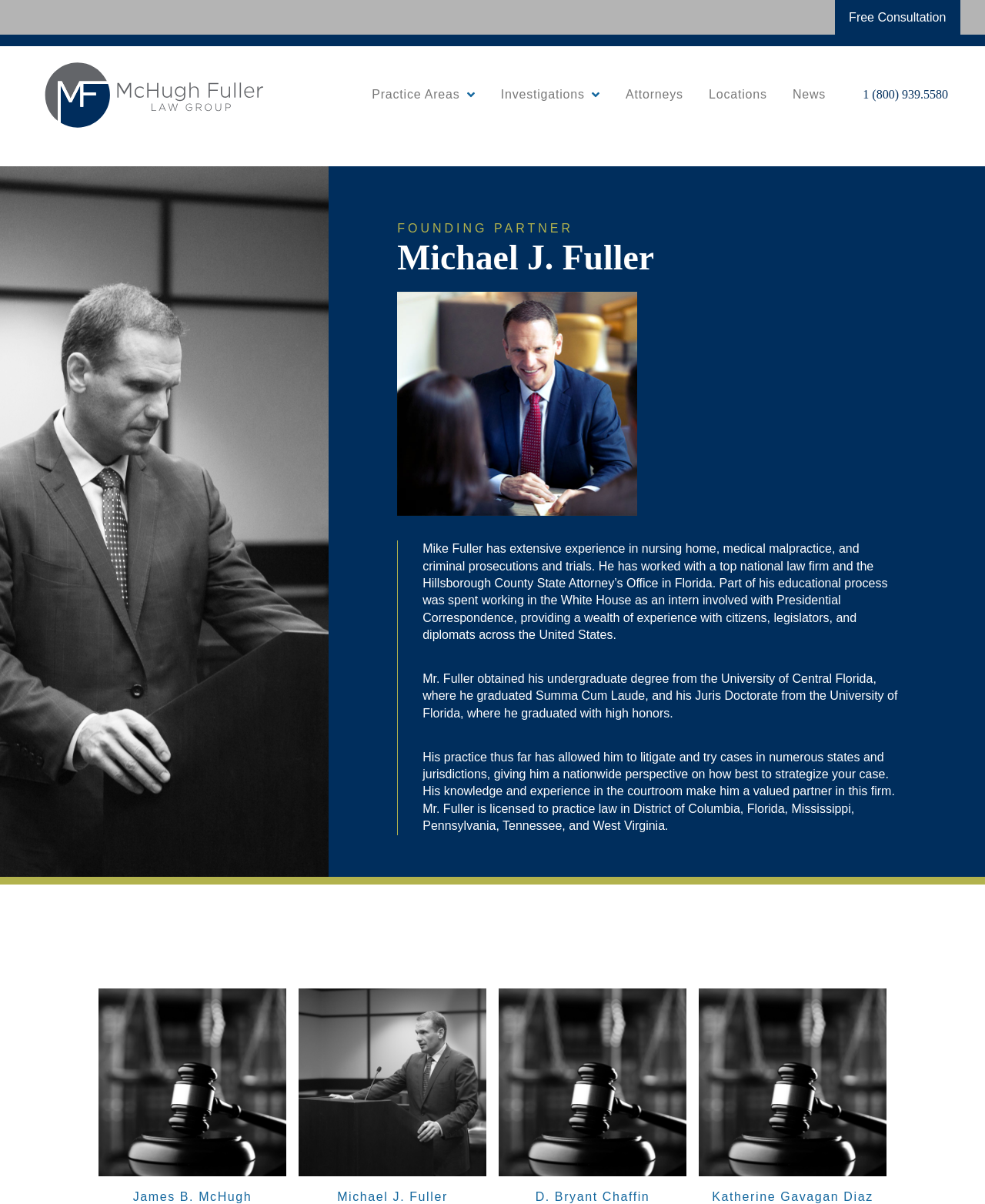Can you pinpoint the bounding box coordinates for the clickable element required for this instruction: "Check Motorsport news from 26/10/2023"? The coordinates should be four float numbers between 0 and 1, i.e., [left, top, right, bottom].

None